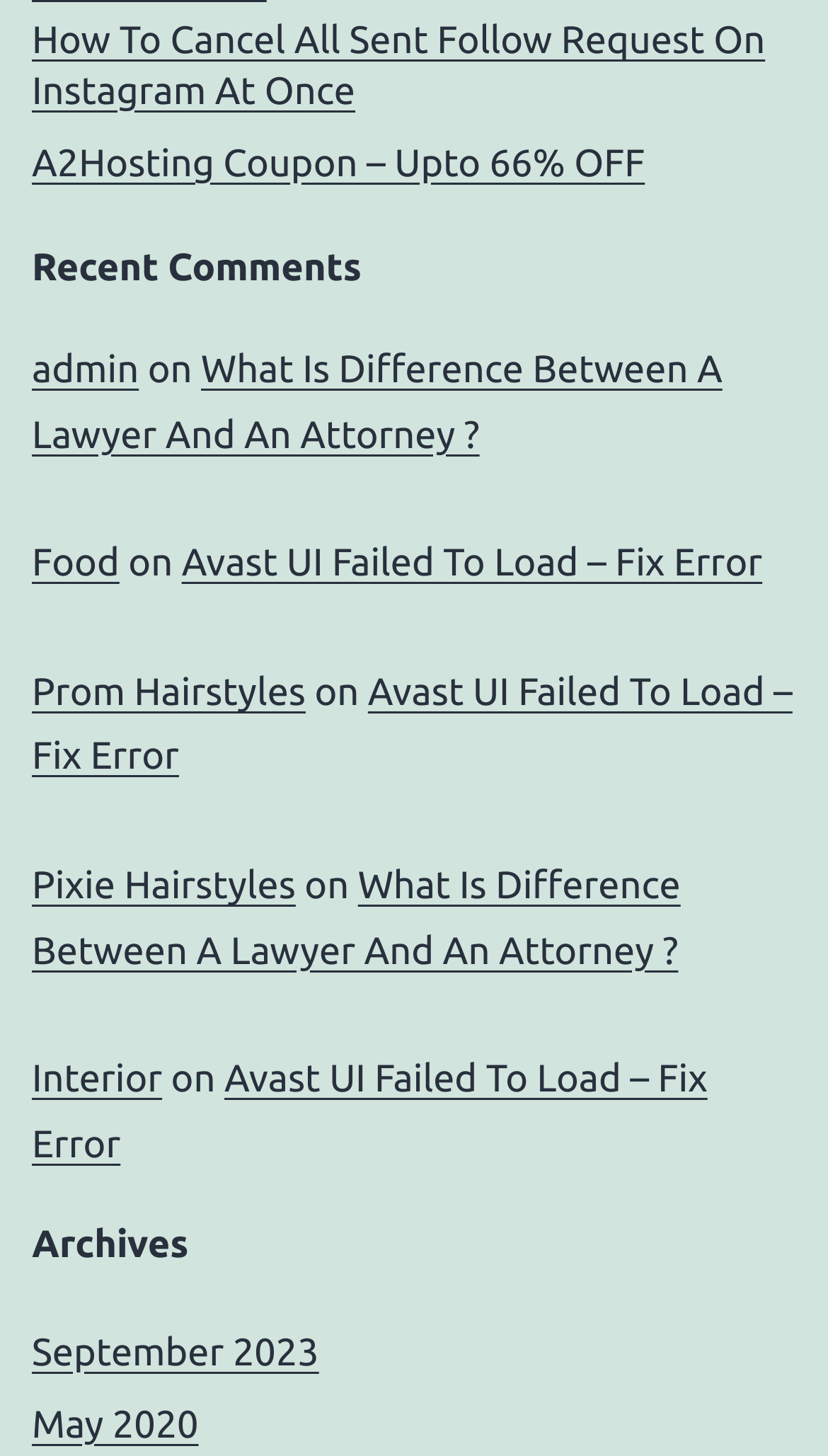How many articles are on this webpage?
Based on the screenshot, respond with a single word or phrase.

5